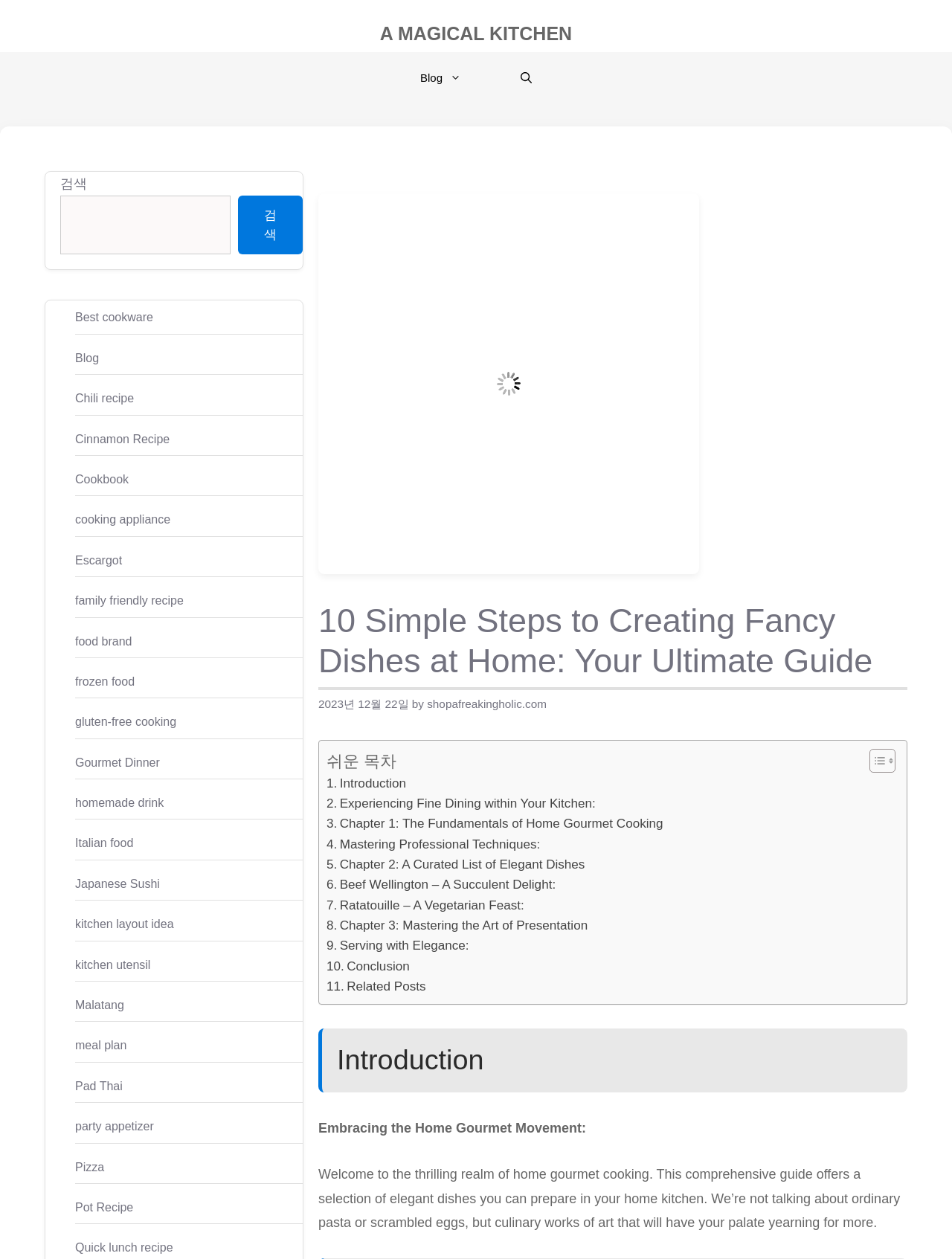What is the title of the introduction section?
Provide a short answer using one word or a brief phrase based on the image.

Introduction